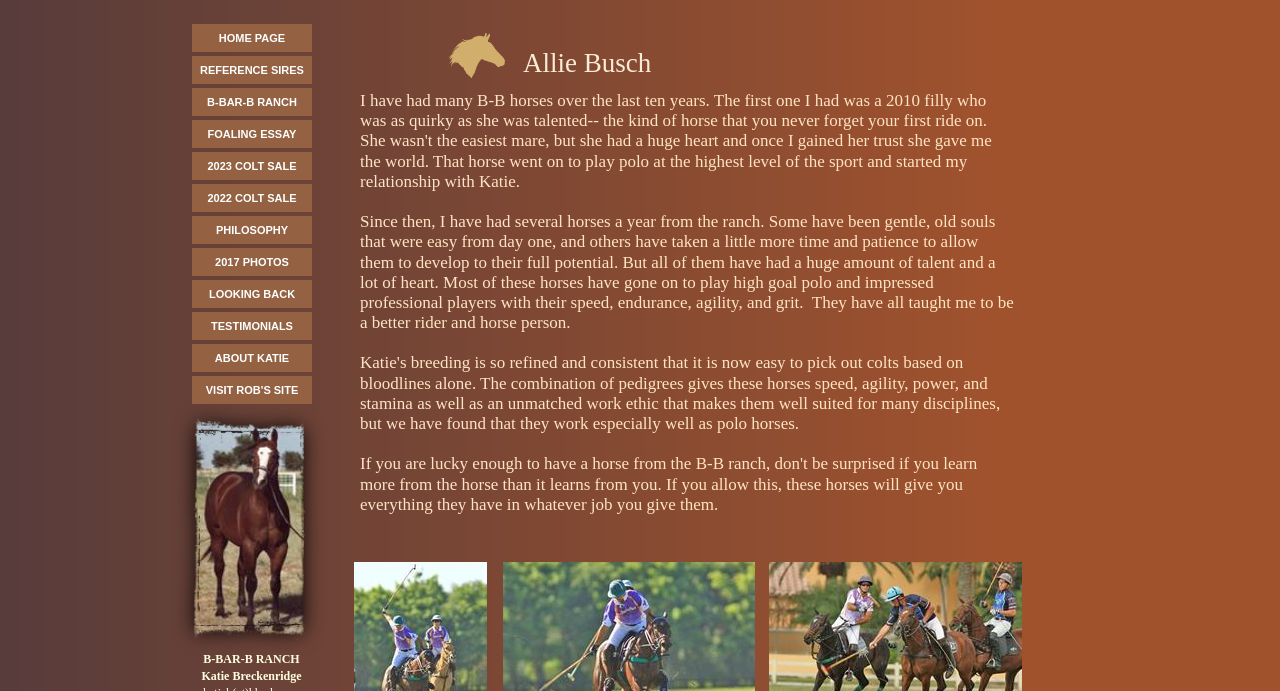Determine the bounding box for the HTML element described here: "TESTIMONIALS". The coordinates should be given as [left, top, right, bottom] with each number being a float between 0 and 1.

[0.15, 0.452, 0.244, 0.492]